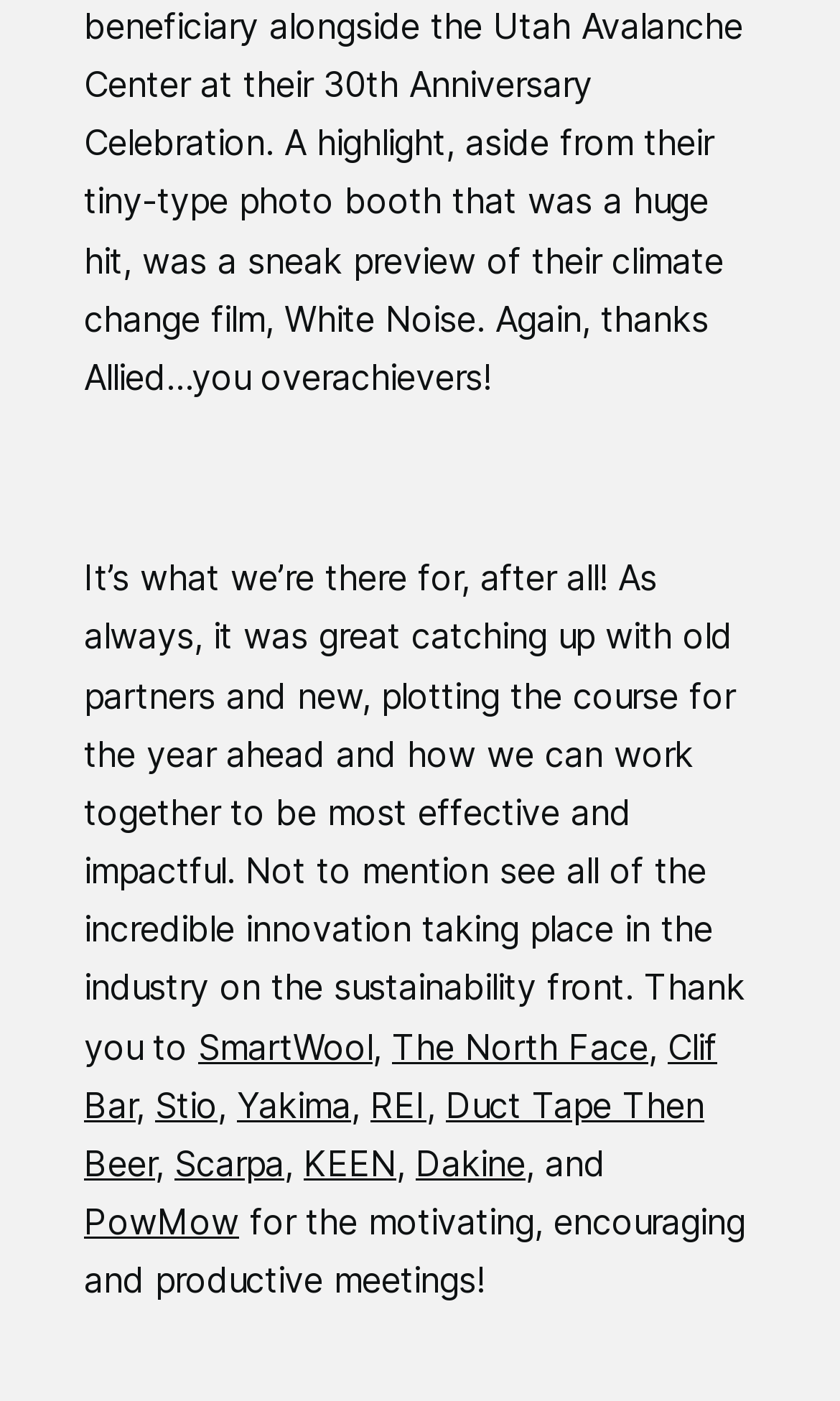Use a single word or phrase to answer this question: 
How many companies are mentioned?

10